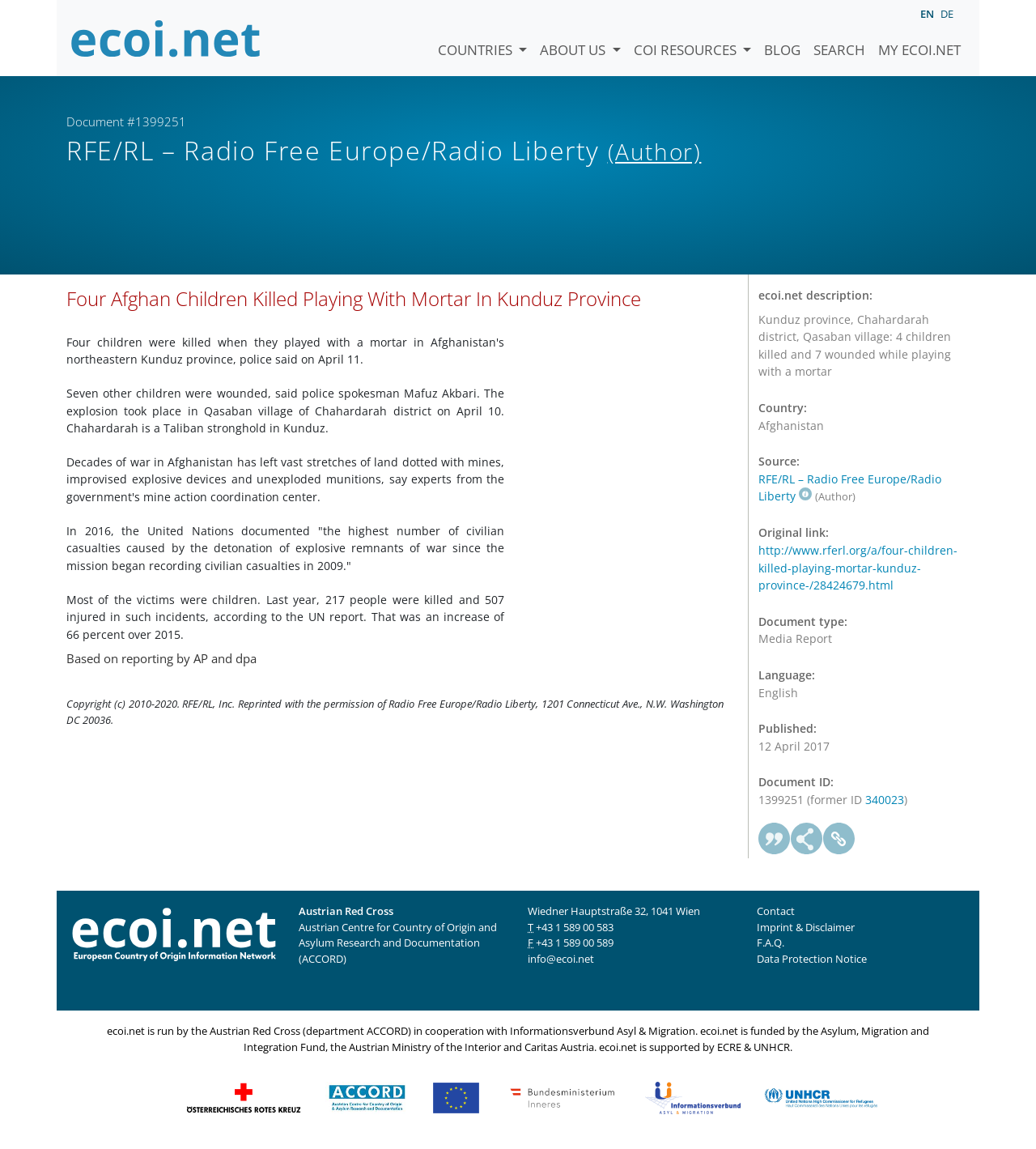Provide the bounding box coordinates for the area that should be clicked to complete the instruction: "Select the 'DE' language option".

[0.902, 0.006, 0.927, 0.018]